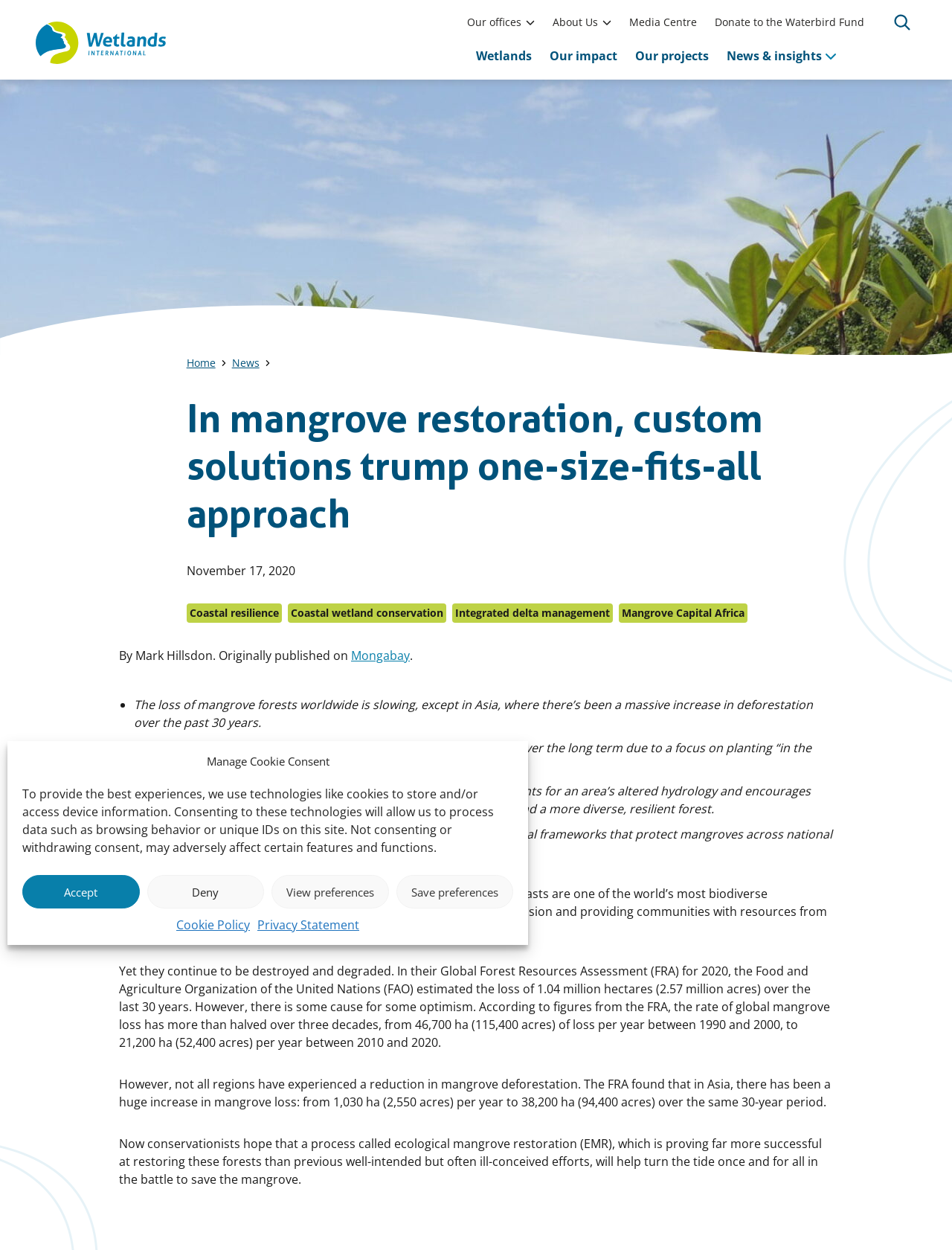Please locate and retrieve the main header text of the webpage.

In mangrove restoration, custom solutions trump one-size-fits-all approach